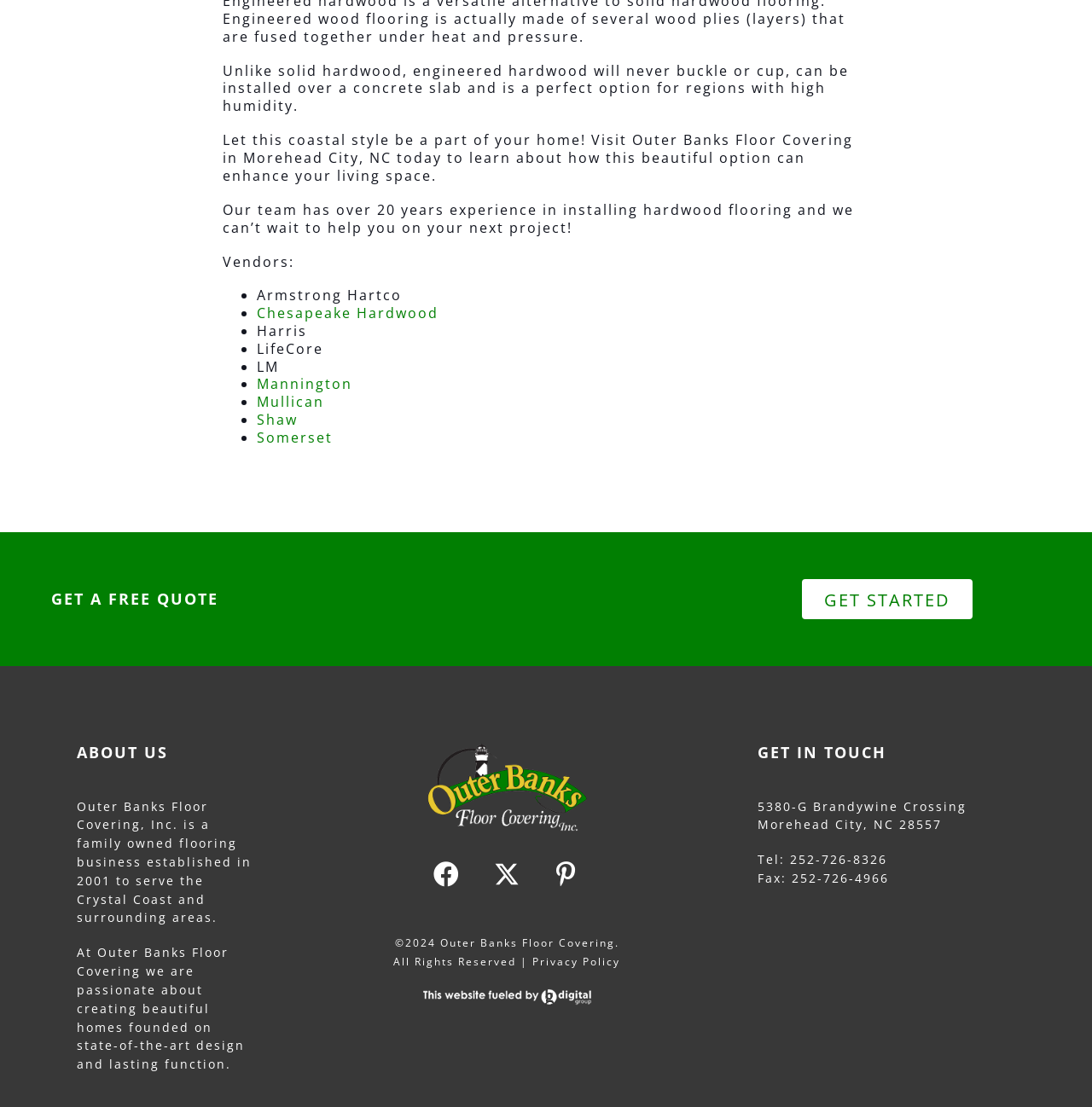What is the address of the company? Using the information from the screenshot, answer with a single word or phrase.

5380-G Brandywine Crossing, Morehead City, NC 28557